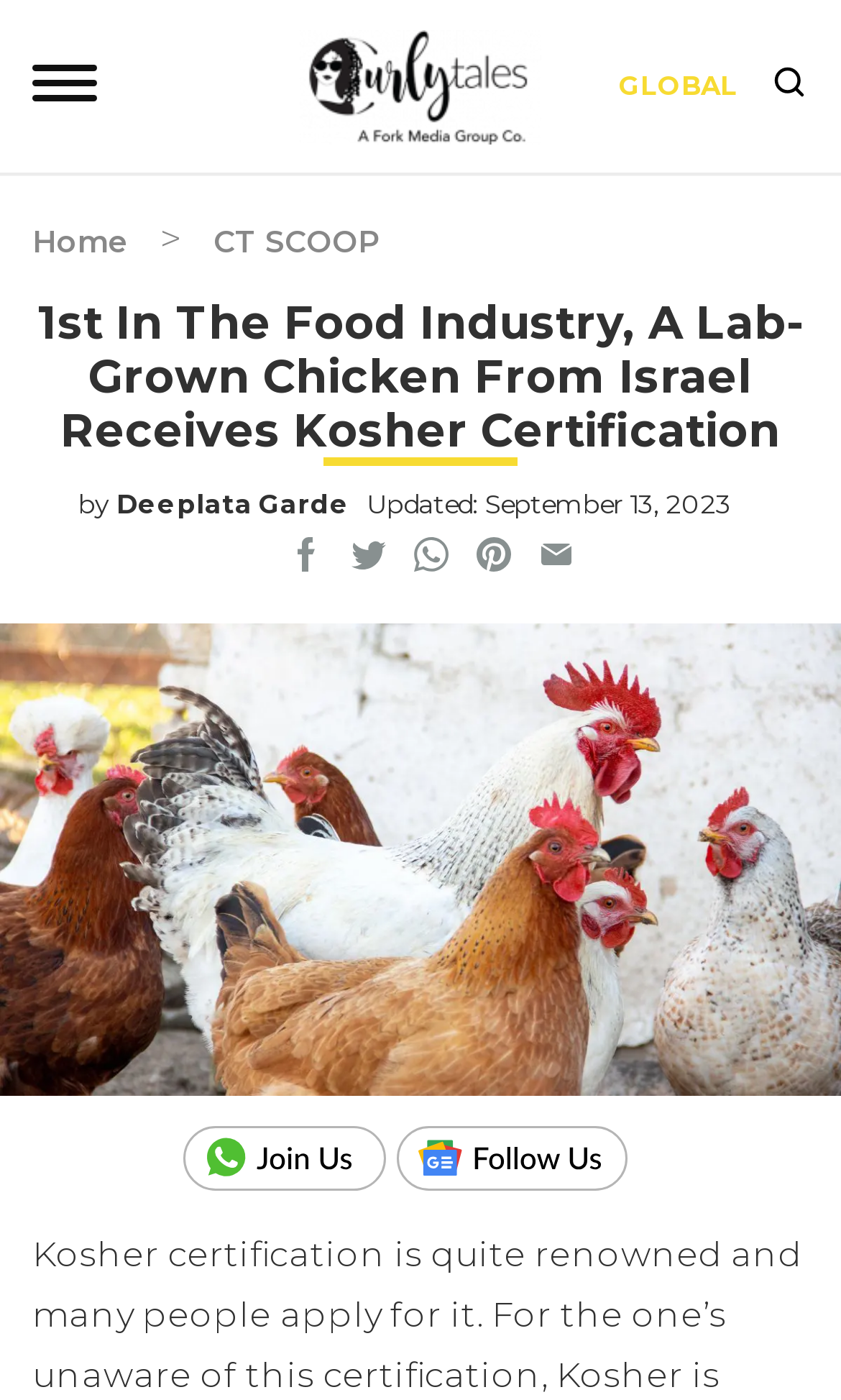Highlight the bounding box coordinates of the region I should click on to meet the following instruction: "read article by Deeplata Garde".

[0.138, 0.348, 0.415, 0.371]